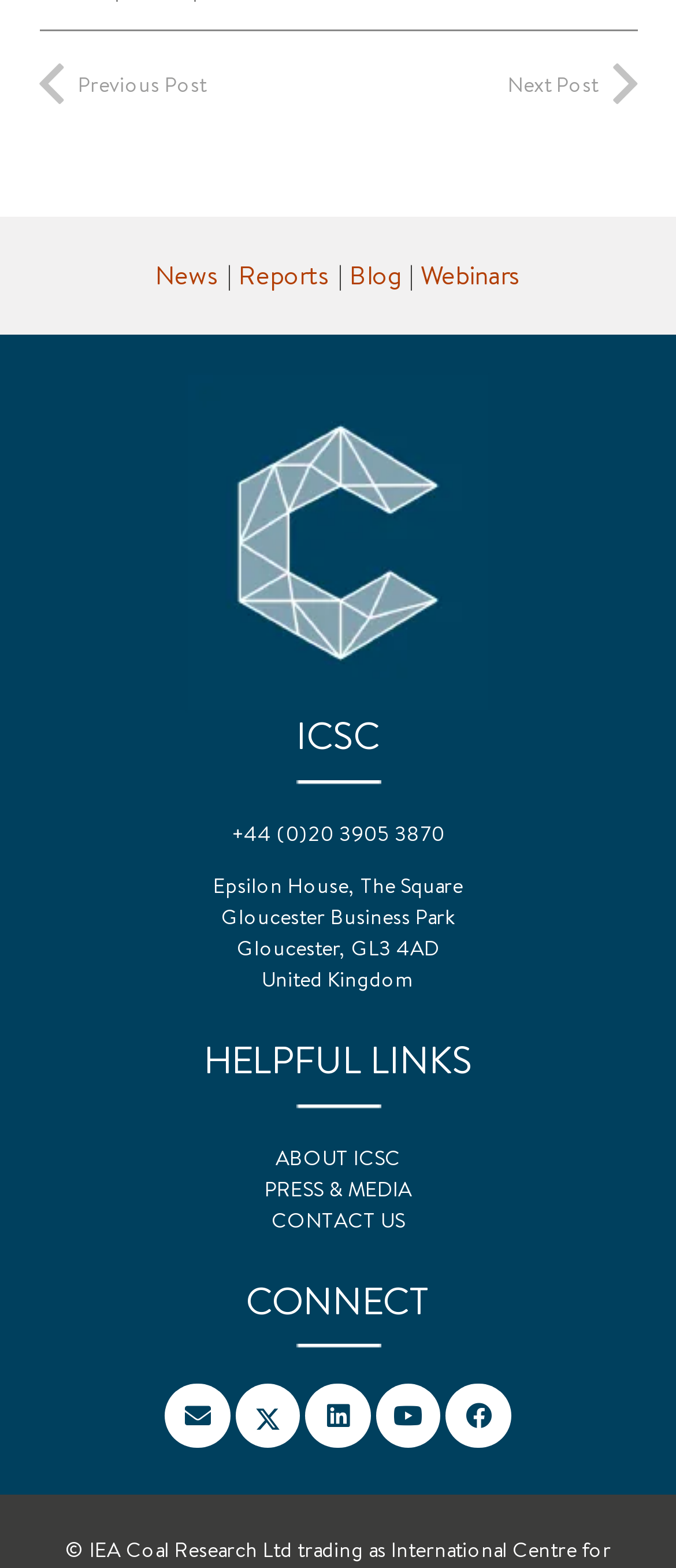How many navigation links are there?
From the screenshot, supply a one-word or short-phrase answer.

5